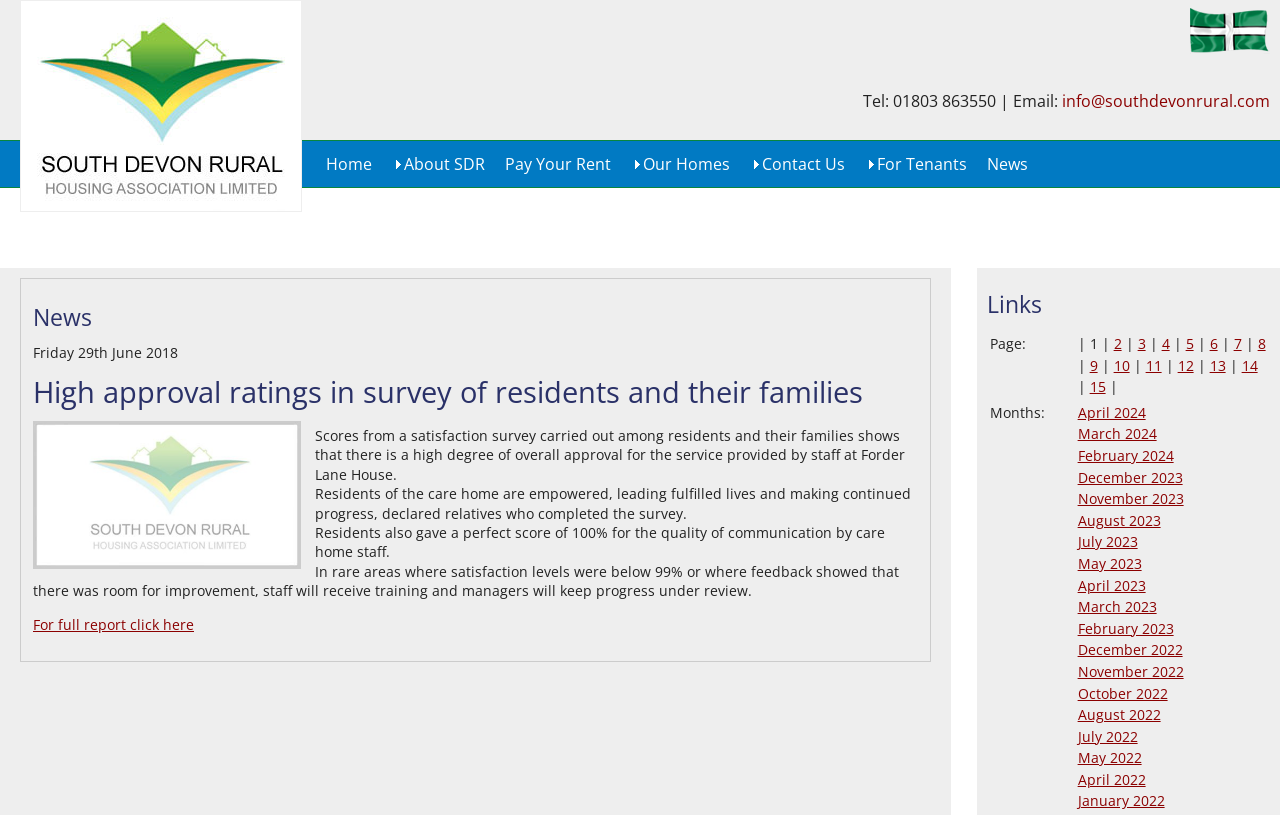Show the bounding box coordinates for the element that needs to be clicked to execute the following instruction: "View news from April 2024". Provide the coordinates in the form of four float numbers between 0 and 1, i.e., [left, top, right, bottom].

[0.842, 0.494, 0.895, 0.518]